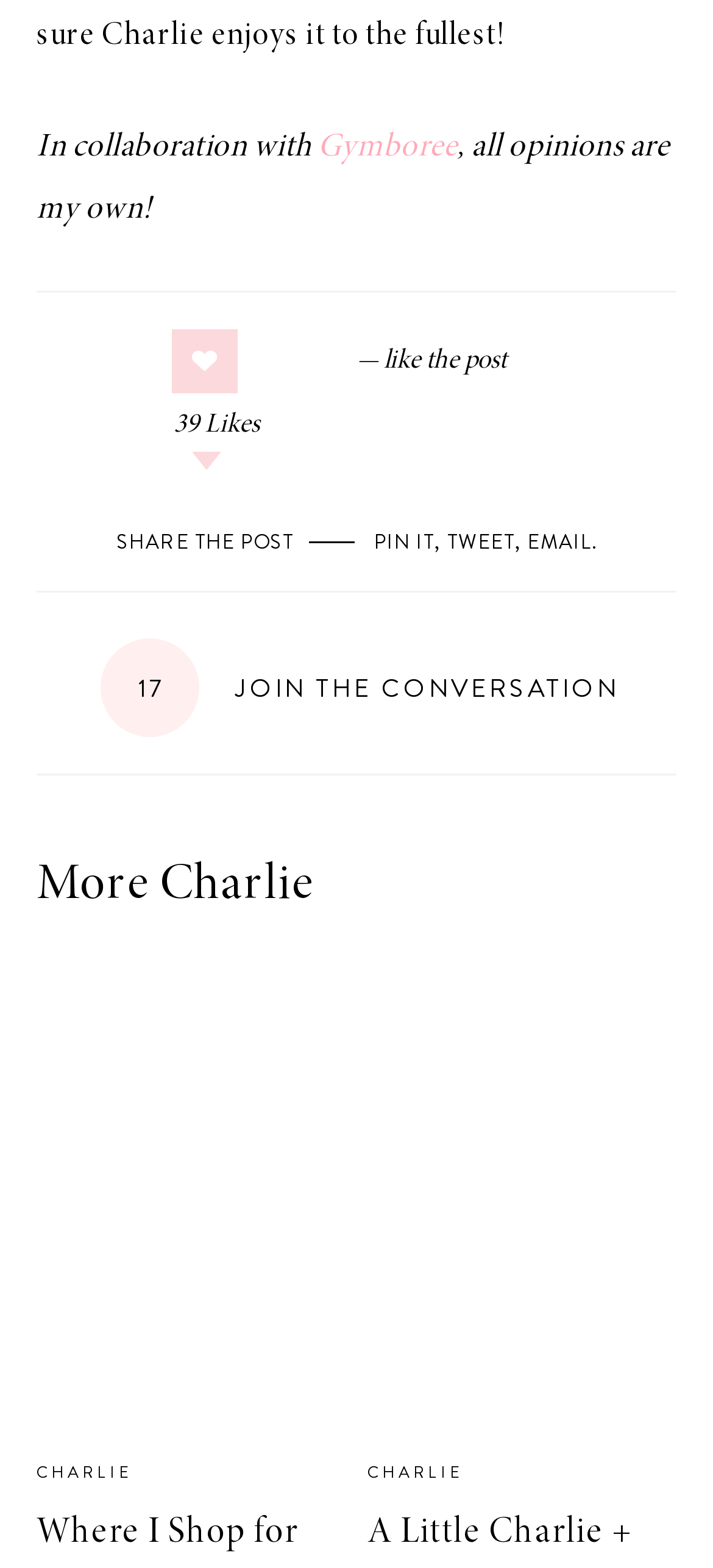Find the bounding box coordinates of the area to click in order to follow the instruction: "Share the post".

[0.163, 0.336, 0.412, 0.354]